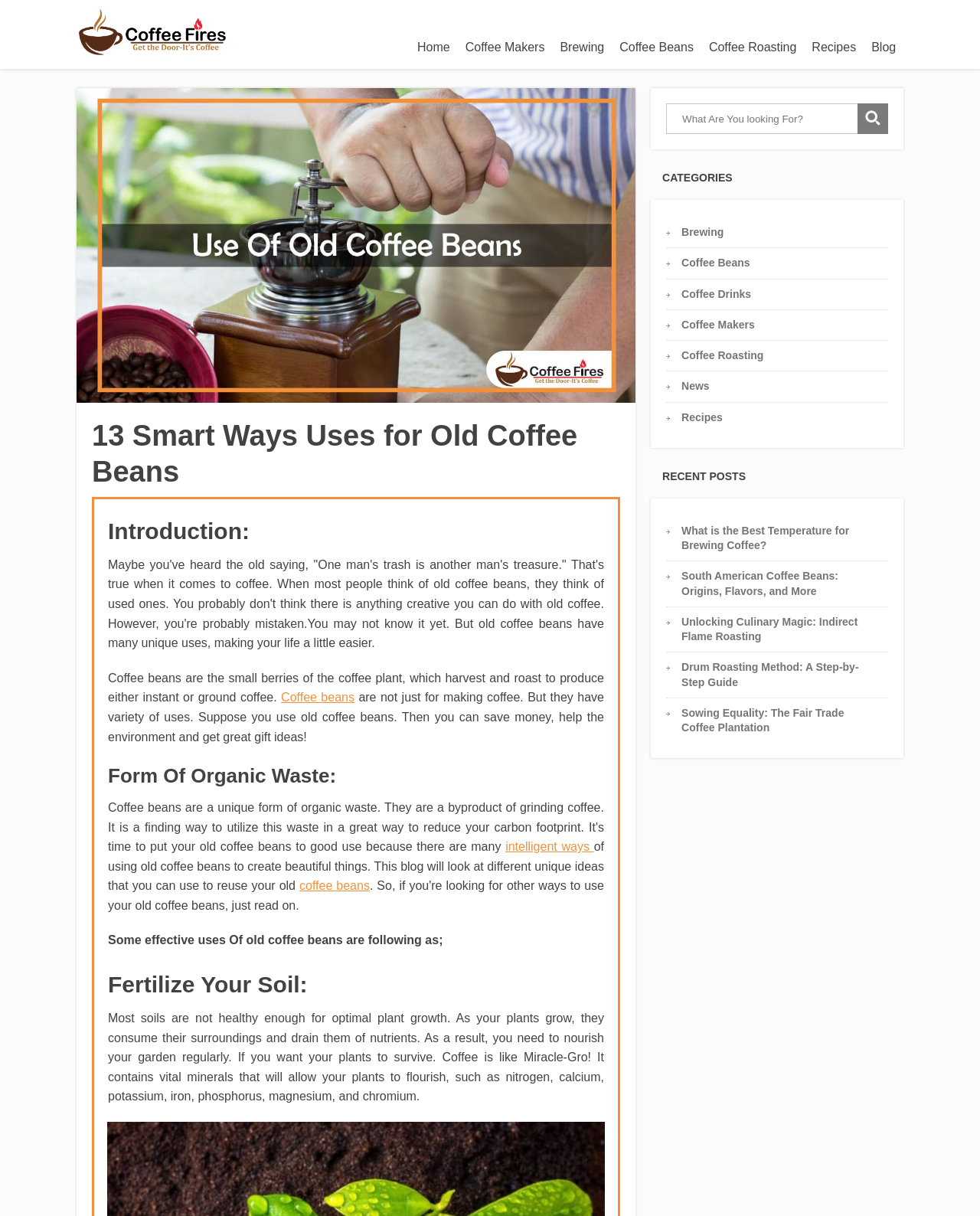What is the benefit of using old coffee beans as fertilizer?
Based on the image, give a one-word or short phrase answer.

Nourishes plants